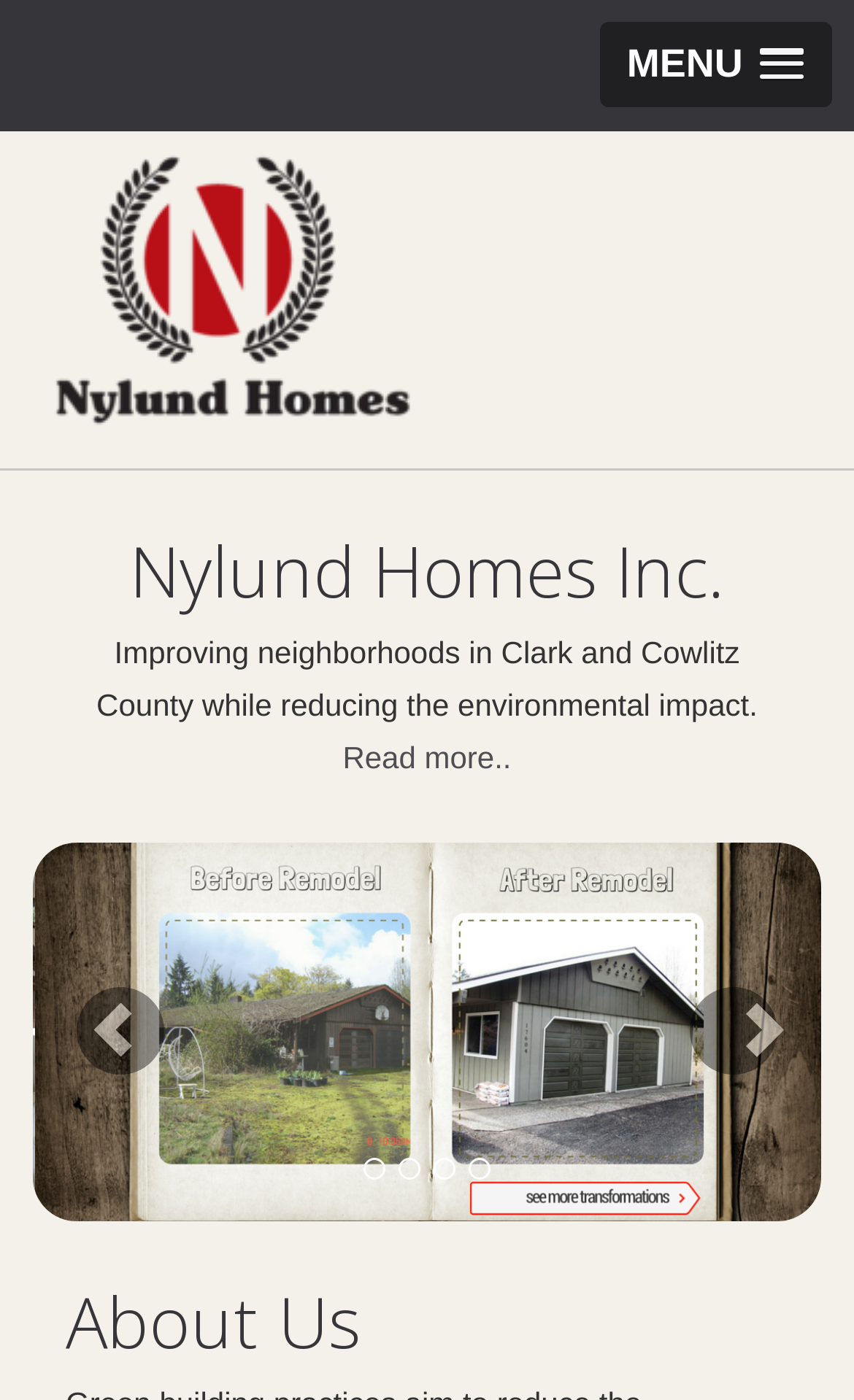Use a single word or phrase to respond to the question:
What is the company name?

Nylund Homes Inc.